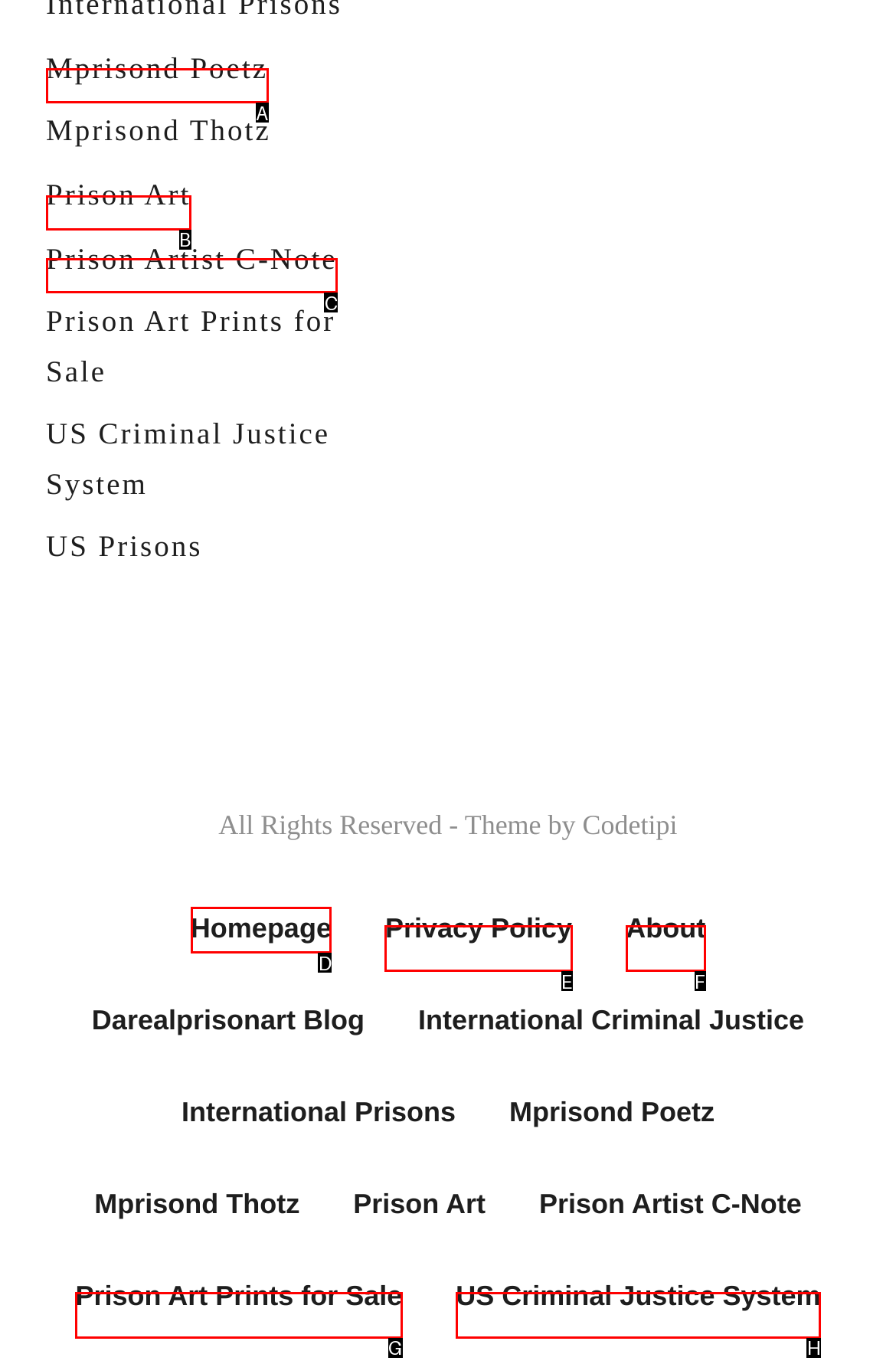Which option should be clicked to execute the following task: go to Homepage? Respond with the letter of the selected option.

D